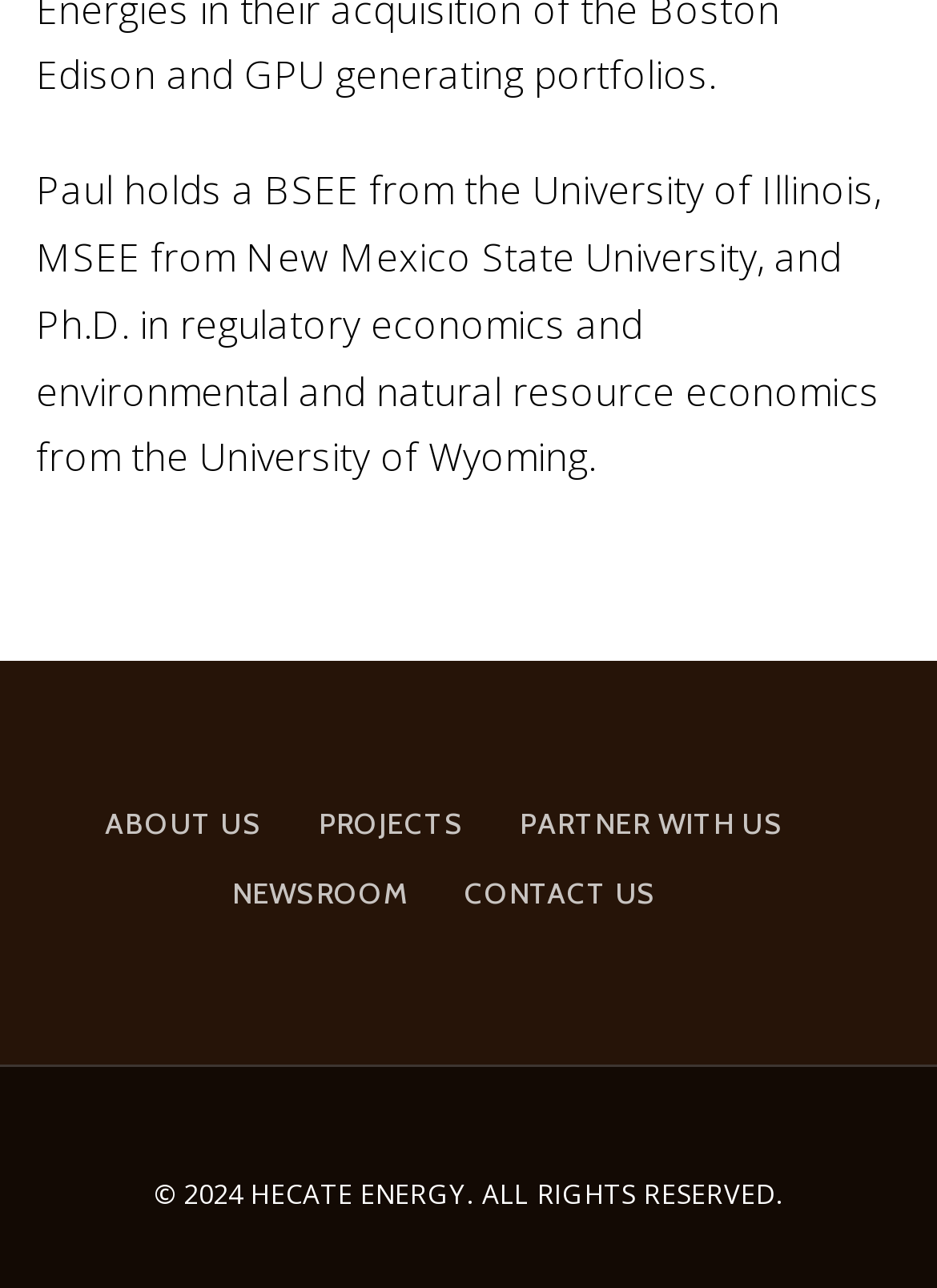What is the position of the 'NEWSROOM' link?
Look at the screenshot and respond with a single word or phrase.

Fourth